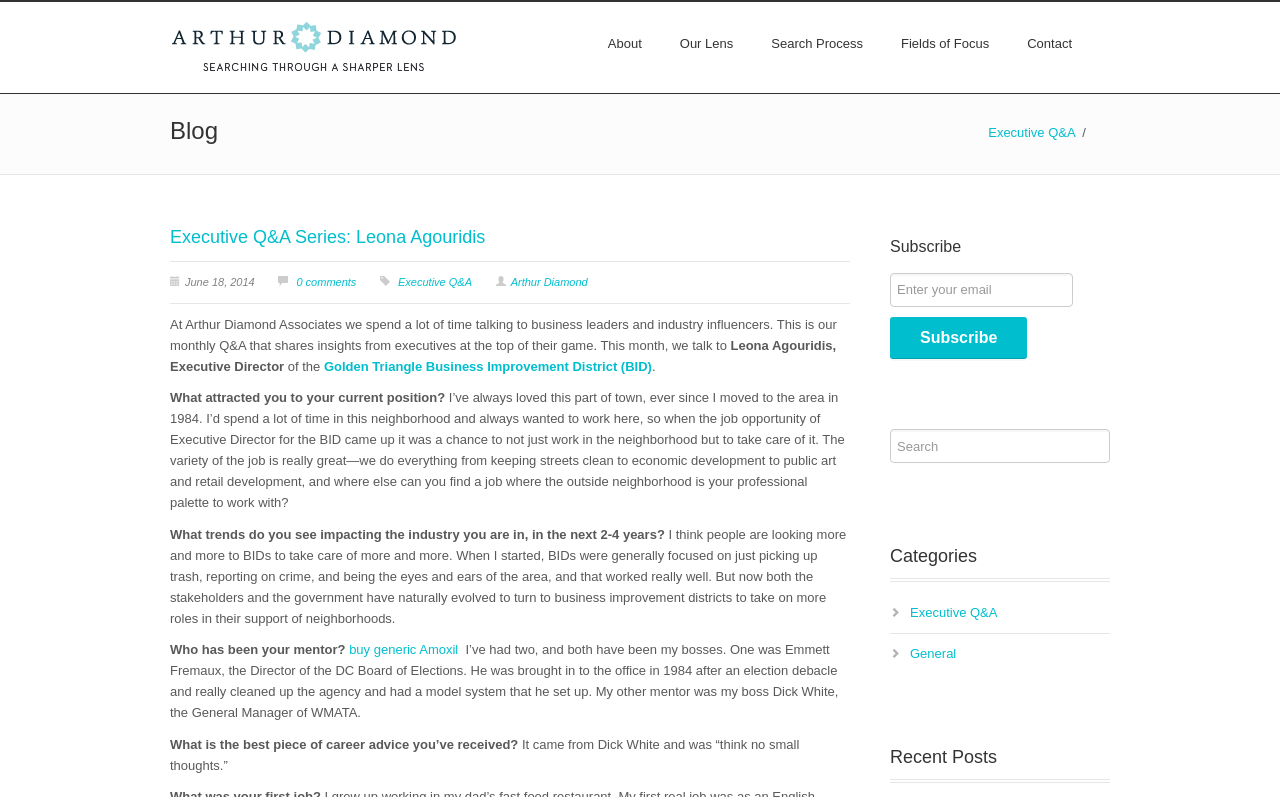Please reply to the following question with a single word or a short phrase:
What is the name of the executive being interviewed?

Leona Agouridis